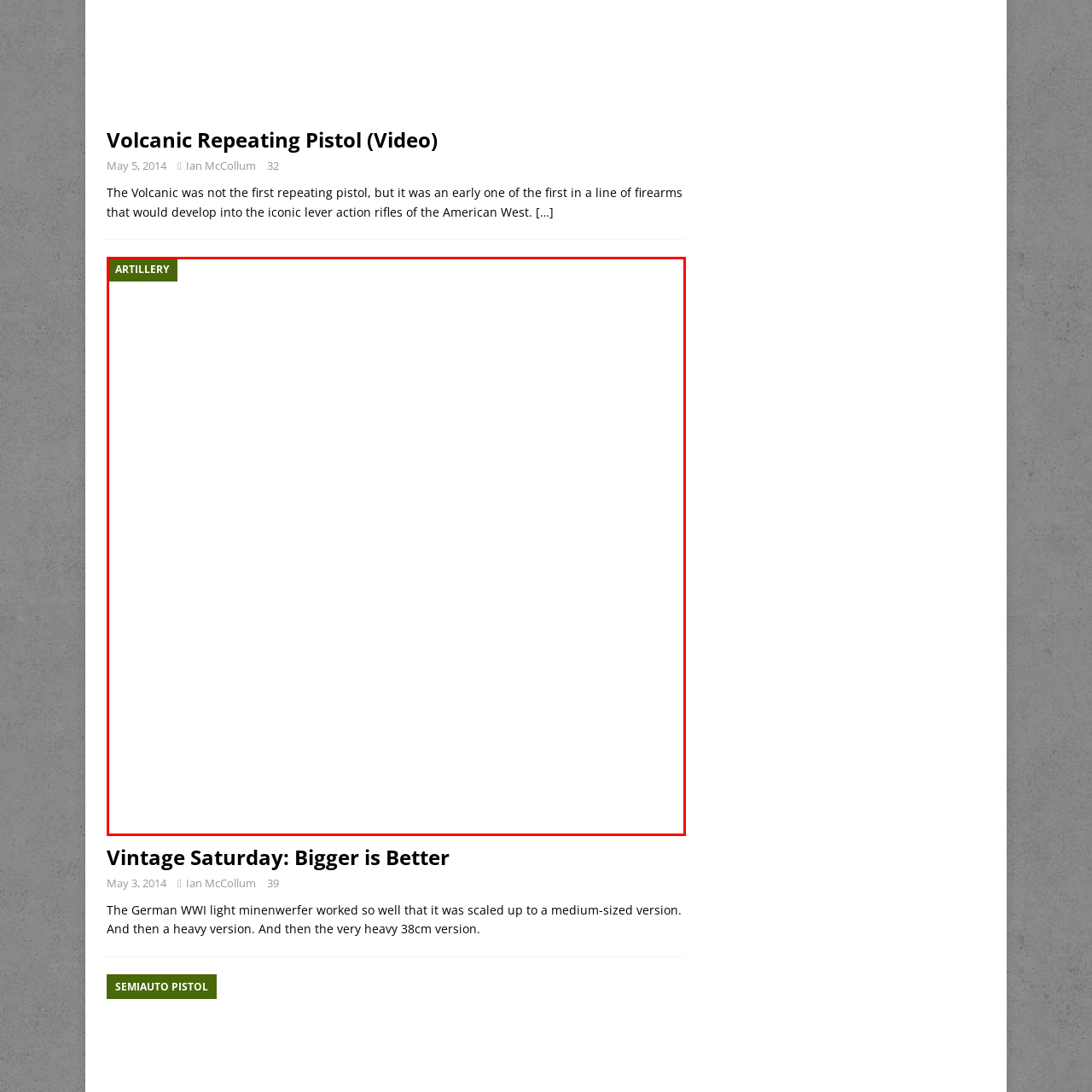Elaborate on the details of the image that is highlighted by the red boundary.

The image features the word "ARTILLERY" prominently displayed in a bold, green font. This text likely serves as a thematic header, emphasizing a segment focused on heavy weapons in military history. The overall presentation suggests a context related to firearms or military technology, potentially linked to the broader topic of weaponry discussed in the accompanying content about historical repeating pistols and light artillery. The design highlights the importance of the artillery in warfare, capturing the viewer's attention and setting the stage for further exploration of artillery-related content.